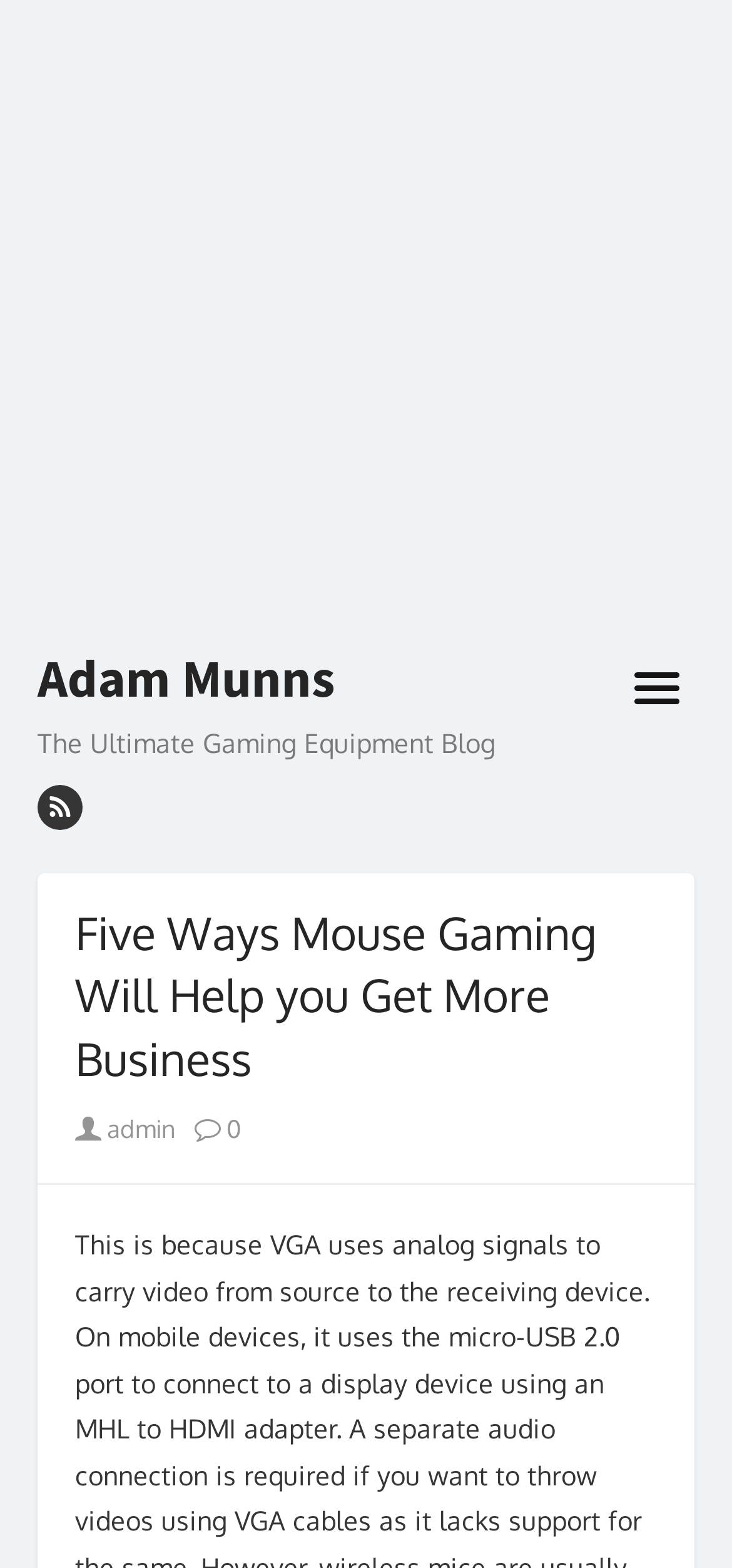Look at the image and give a detailed response to the following question: What is the purpose of the button?

I found the answer by looking at the button element with the text 'open menu' which is located at the top right corner of the page.